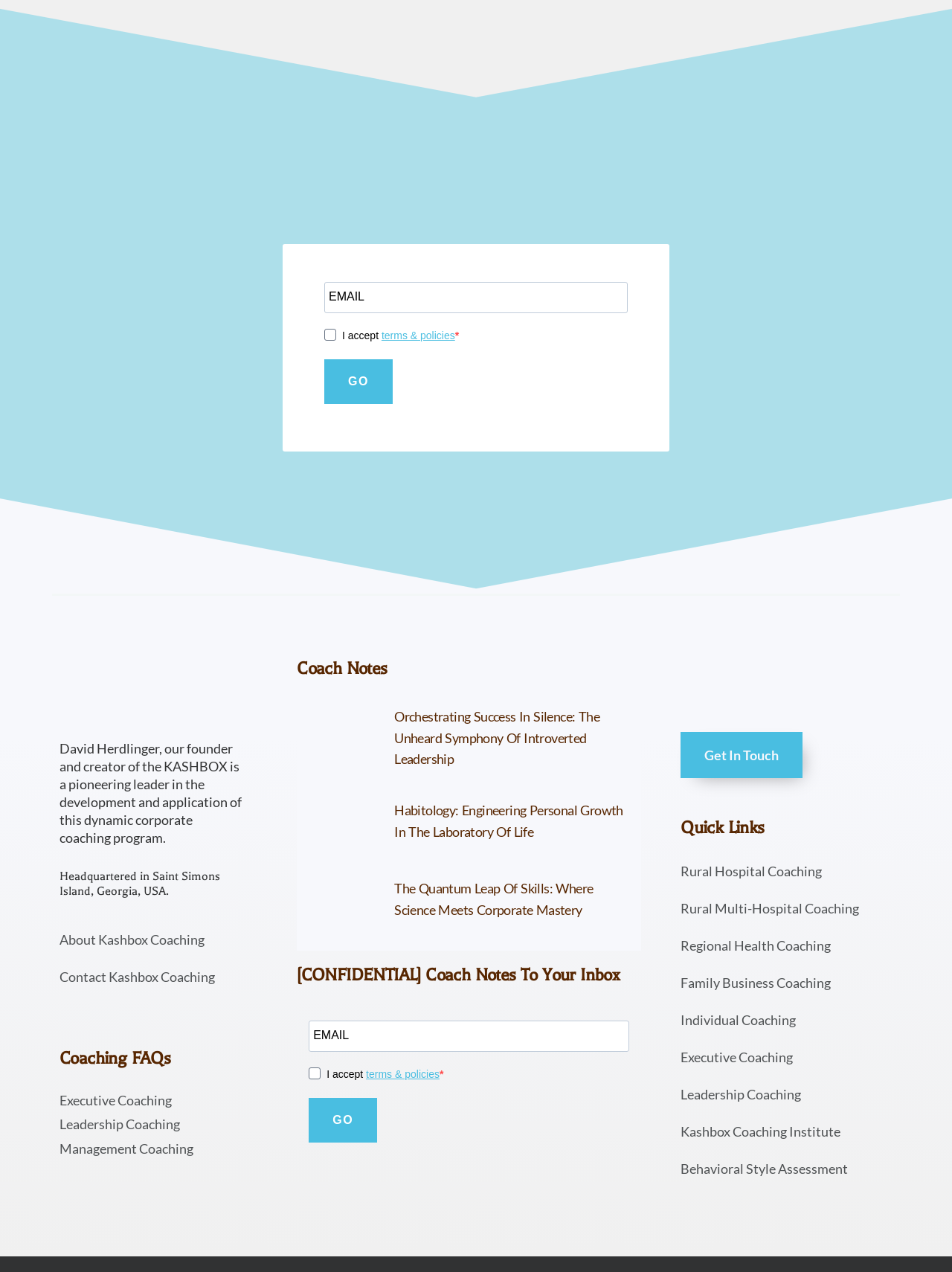Identify the bounding box coordinates of the region I need to click to complete this instruction: "Click GO".

[0.341, 0.282, 0.413, 0.317]